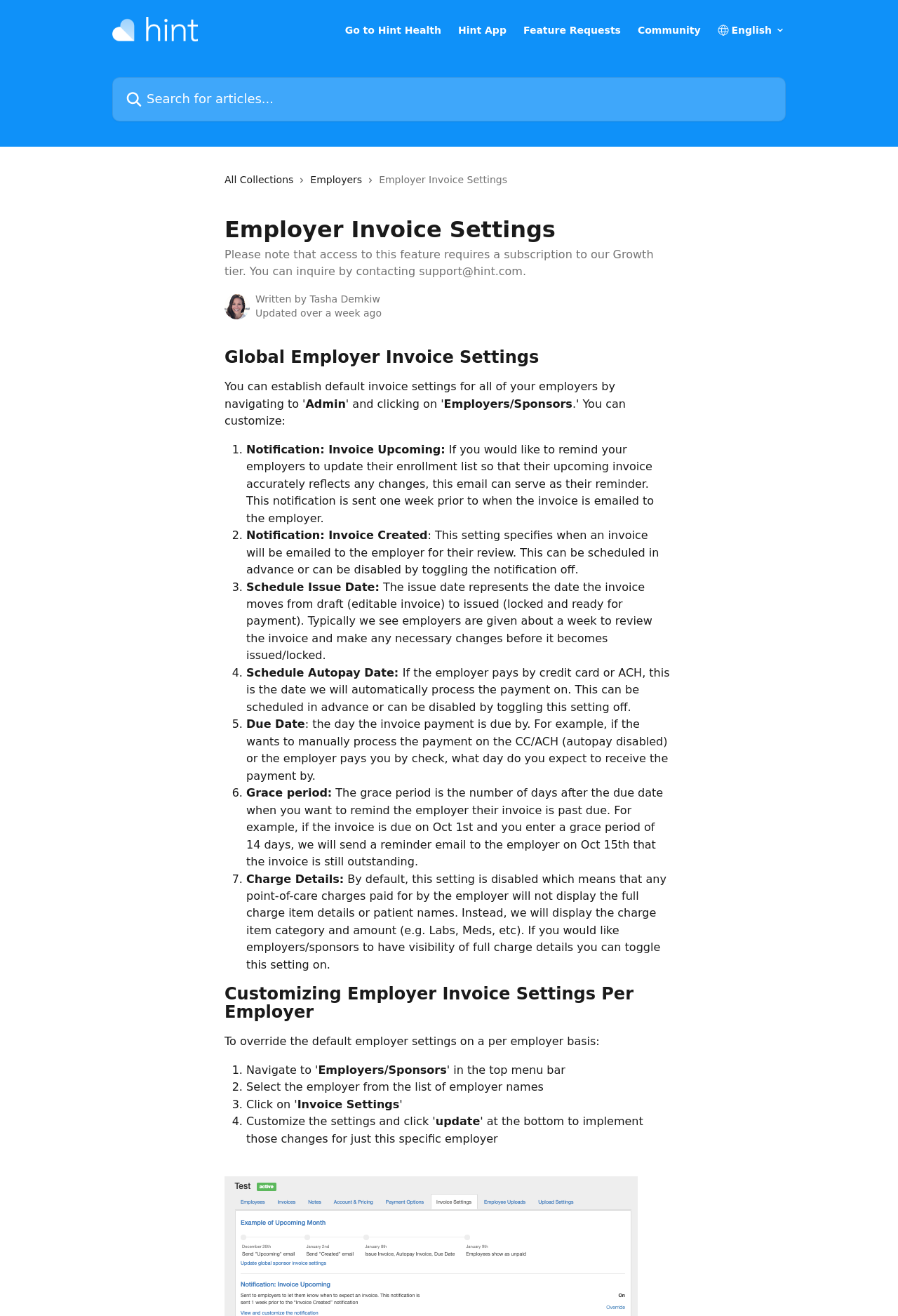Determine the bounding box of the UI component based on this description: "alt="Support Articles & Hint Tutorials"". The bounding box coordinates should be four float values between 0 and 1, i.e., [left, top, right, bottom].

[0.125, 0.013, 0.221, 0.031]